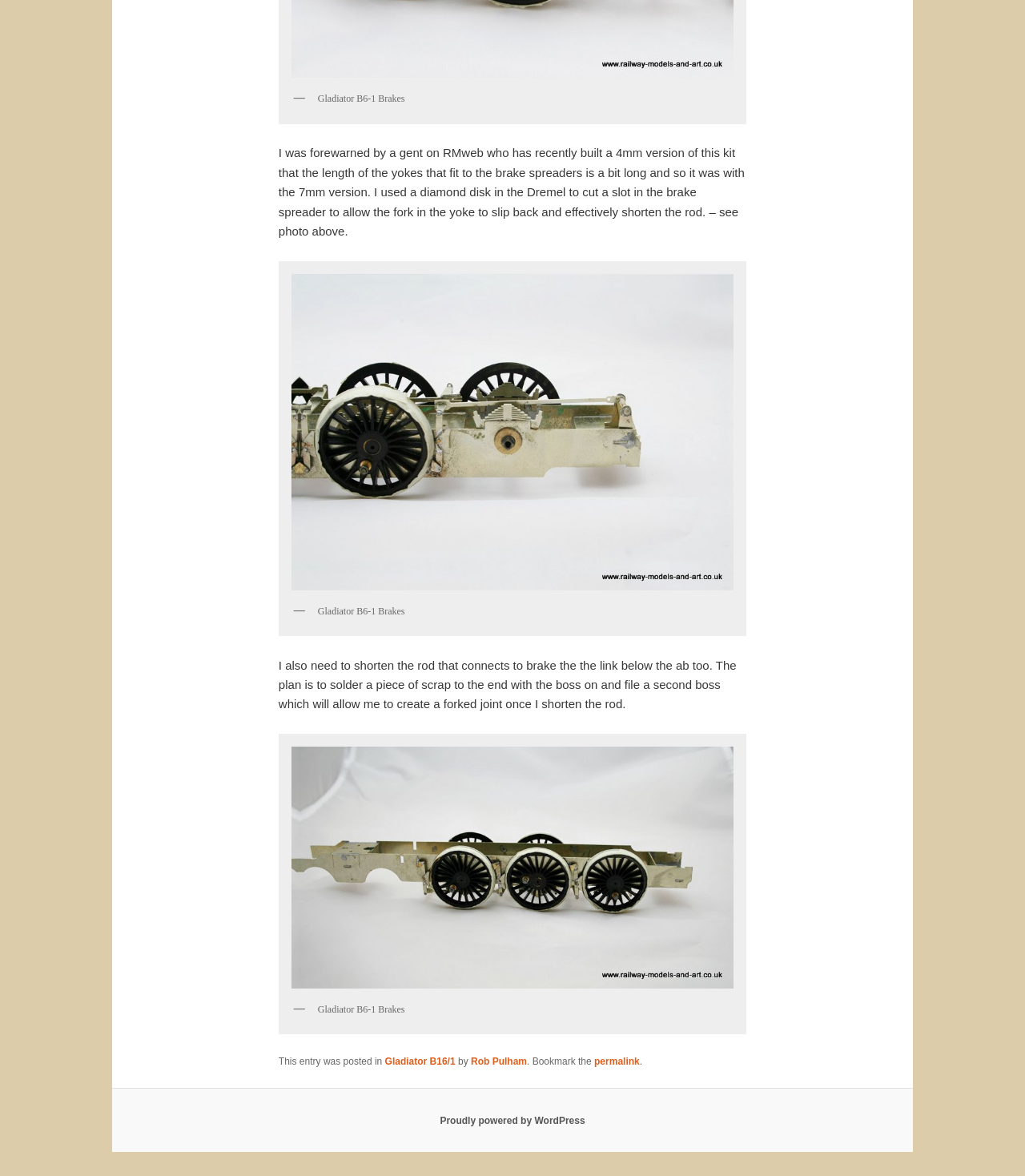Who is the author of the article?
Respond to the question with a well-detailed and thorough answer.

The author of the article can be found in the footer section, where it says 'This entry was posted in ... by Rob Pulham', which indicates that Rob Pulham is the author of the article.